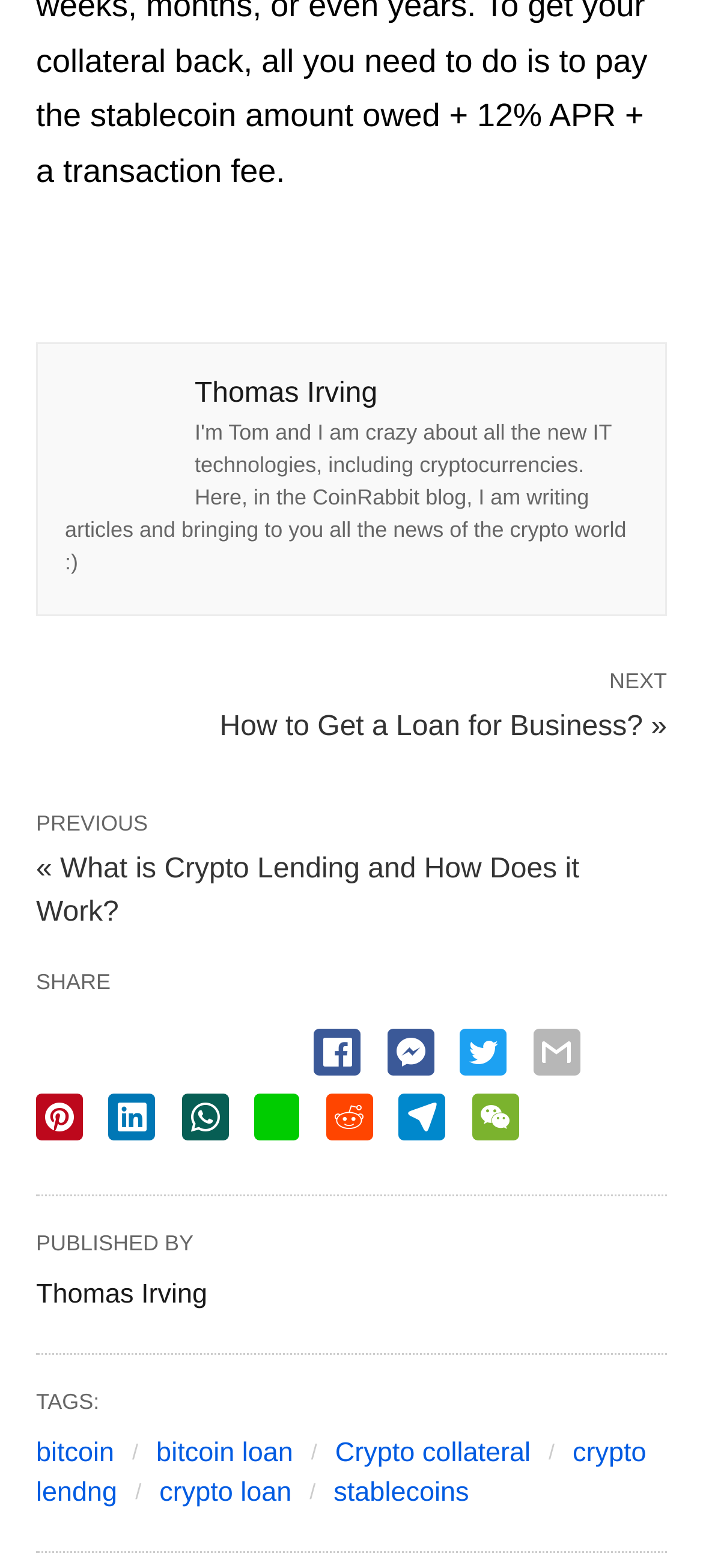Find and specify the bounding box coordinates that correspond to the clickable region for the instruction: "Log in".

None